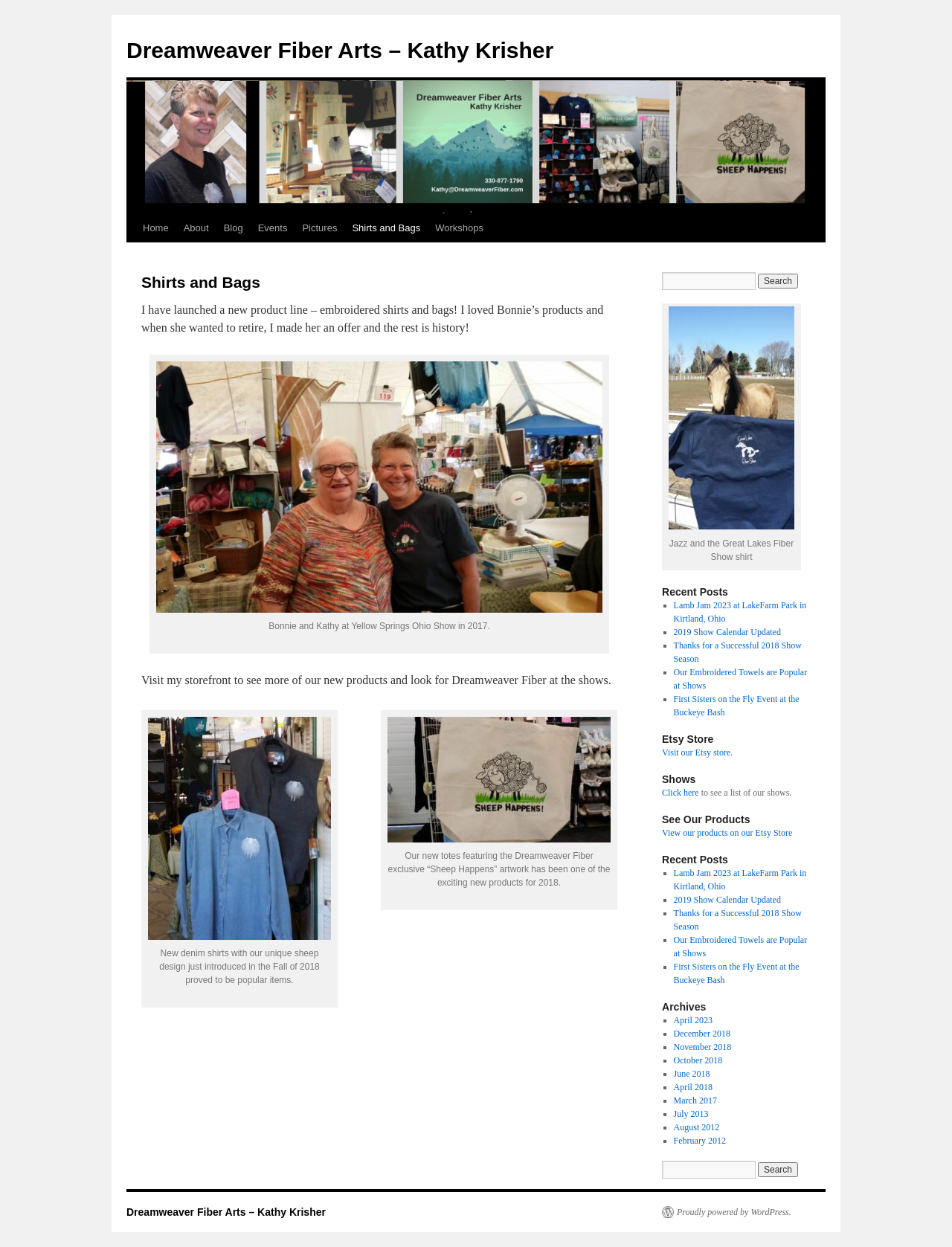Please find the bounding box coordinates of the element that needs to be clicked to perform the following instruction: "Visit the Etsy store". The bounding box coordinates should be four float numbers between 0 and 1, represented as [left, top, right, bottom].

[0.695, 0.599, 0.77, 0.608]